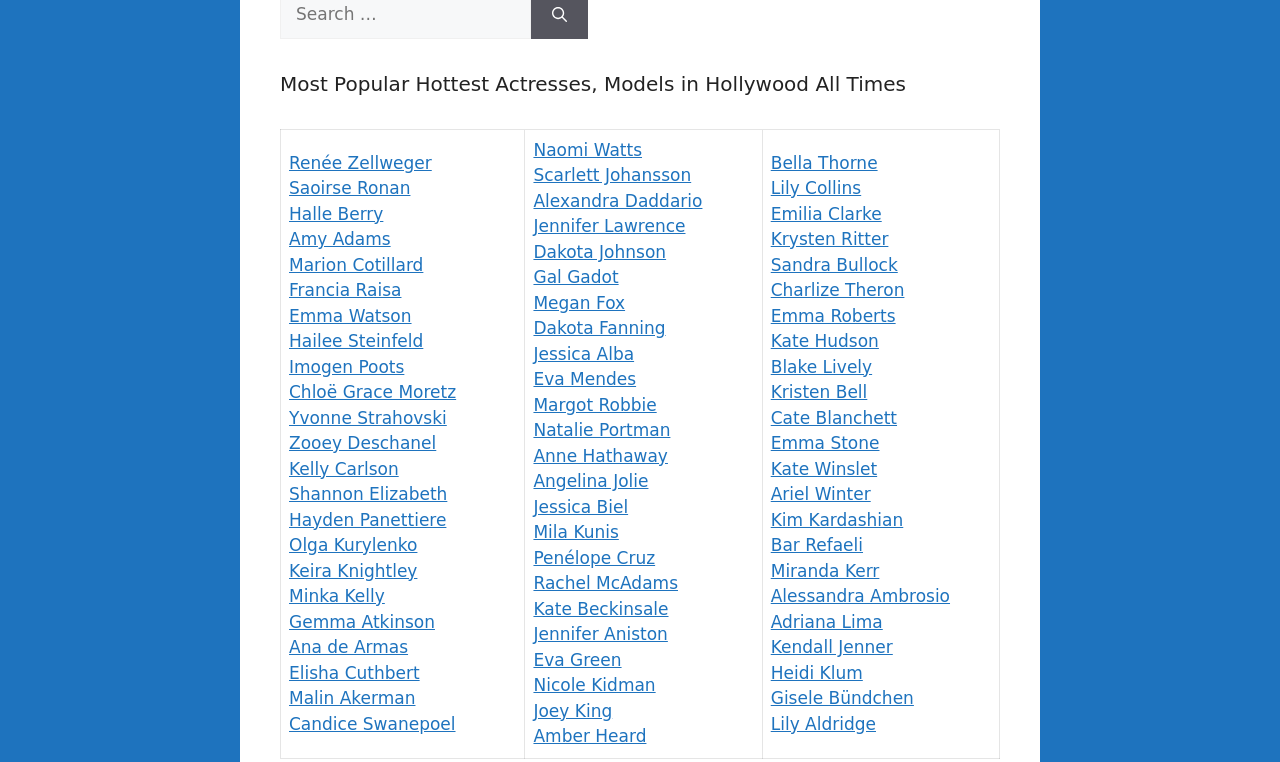Show the bounding box coordinates for the HTML element described as: "Kim Kardashian".

[0.602, 0.669, 0.706, 0.695]